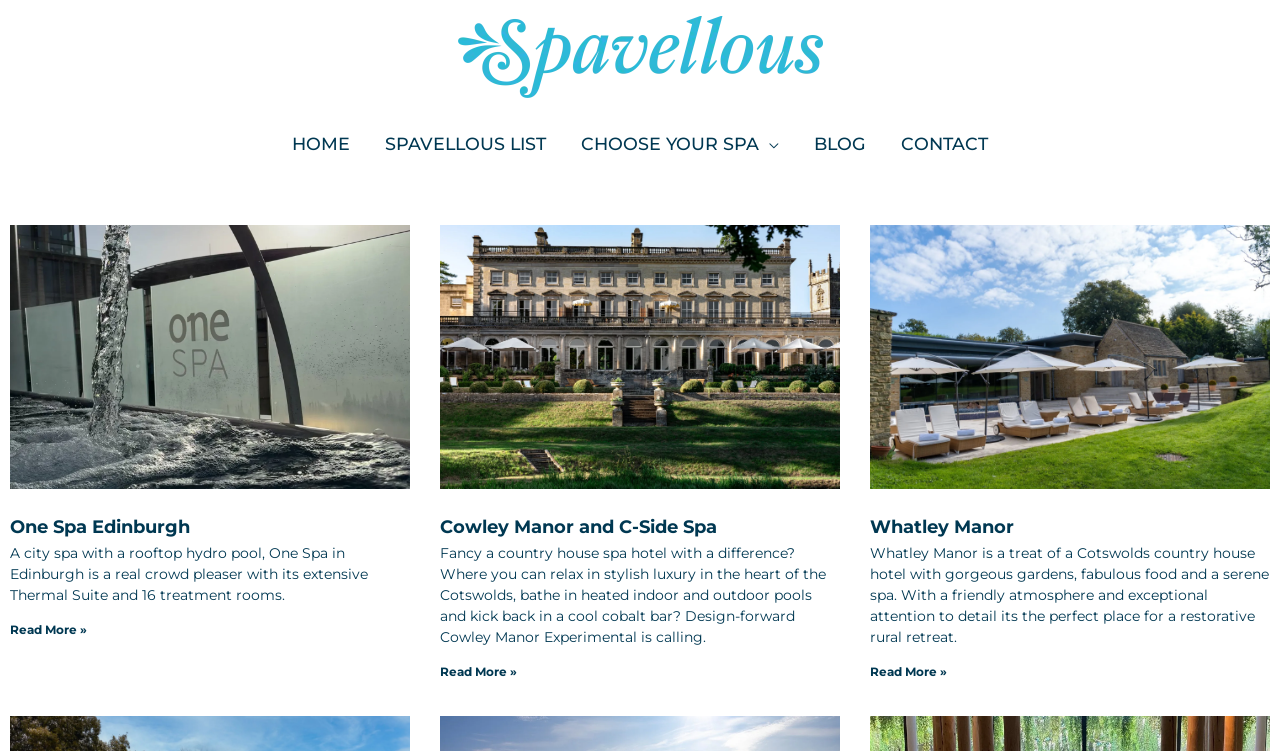Locate the bounding box coordinates of the element that should be clicked to fulfill the instruction: "View the client director's contact details".

None